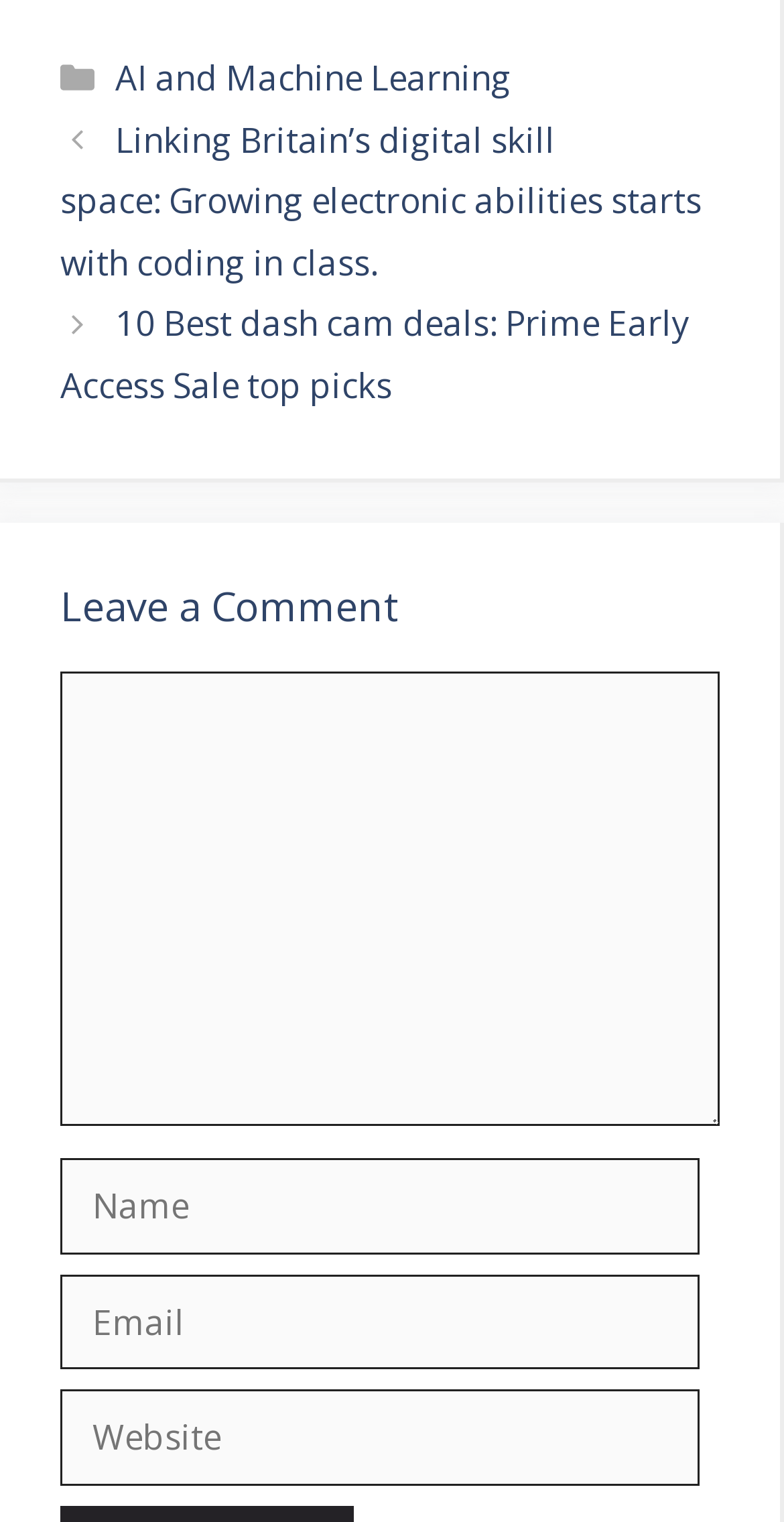Answer the following in one word or a short phrase: 
What is the label of the first textbox?

Comment